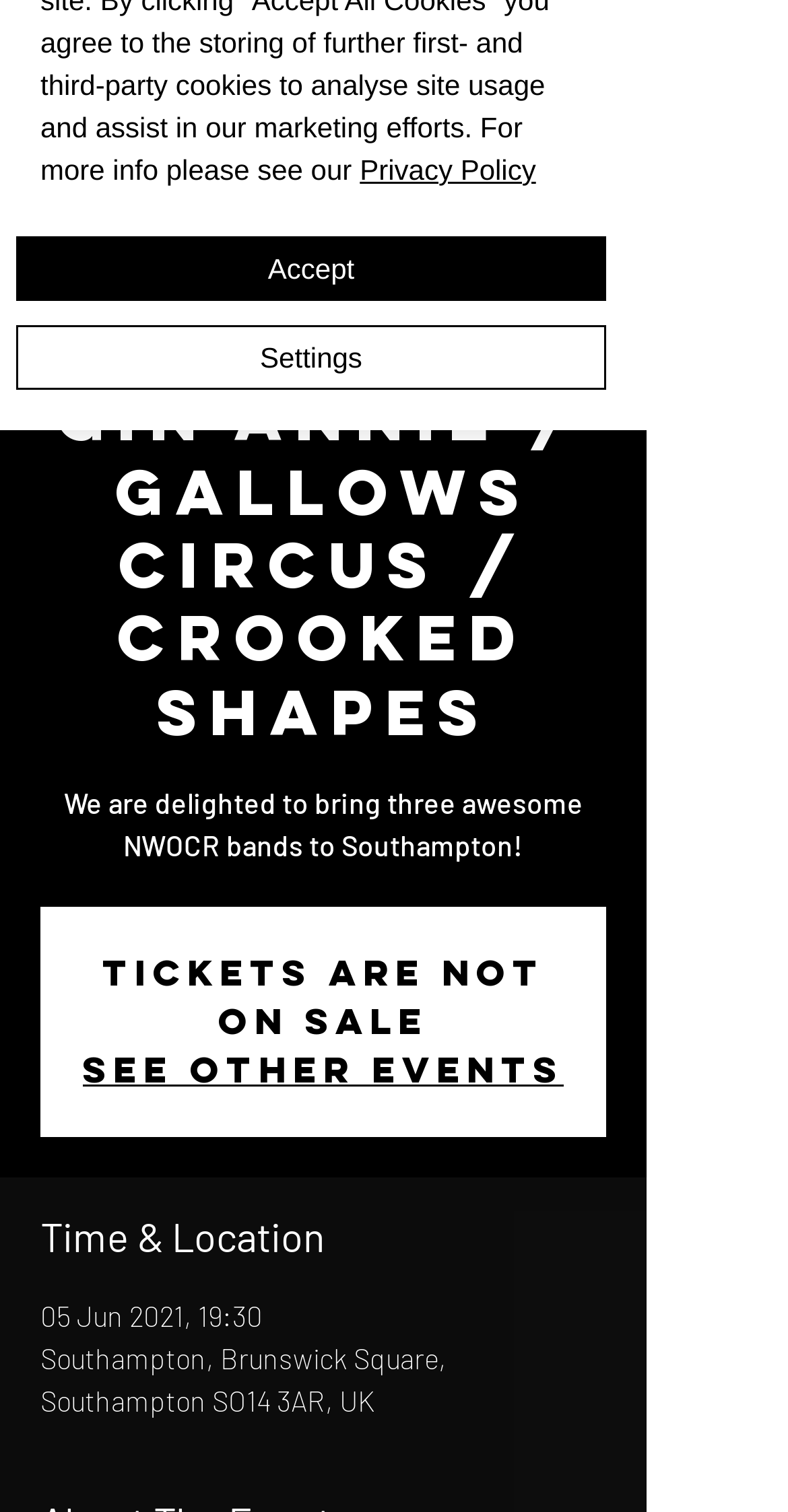Predict the bounding box of the UI element that fits this description: "See other events".

[0.105, 0.692, 0.715, 0.723]